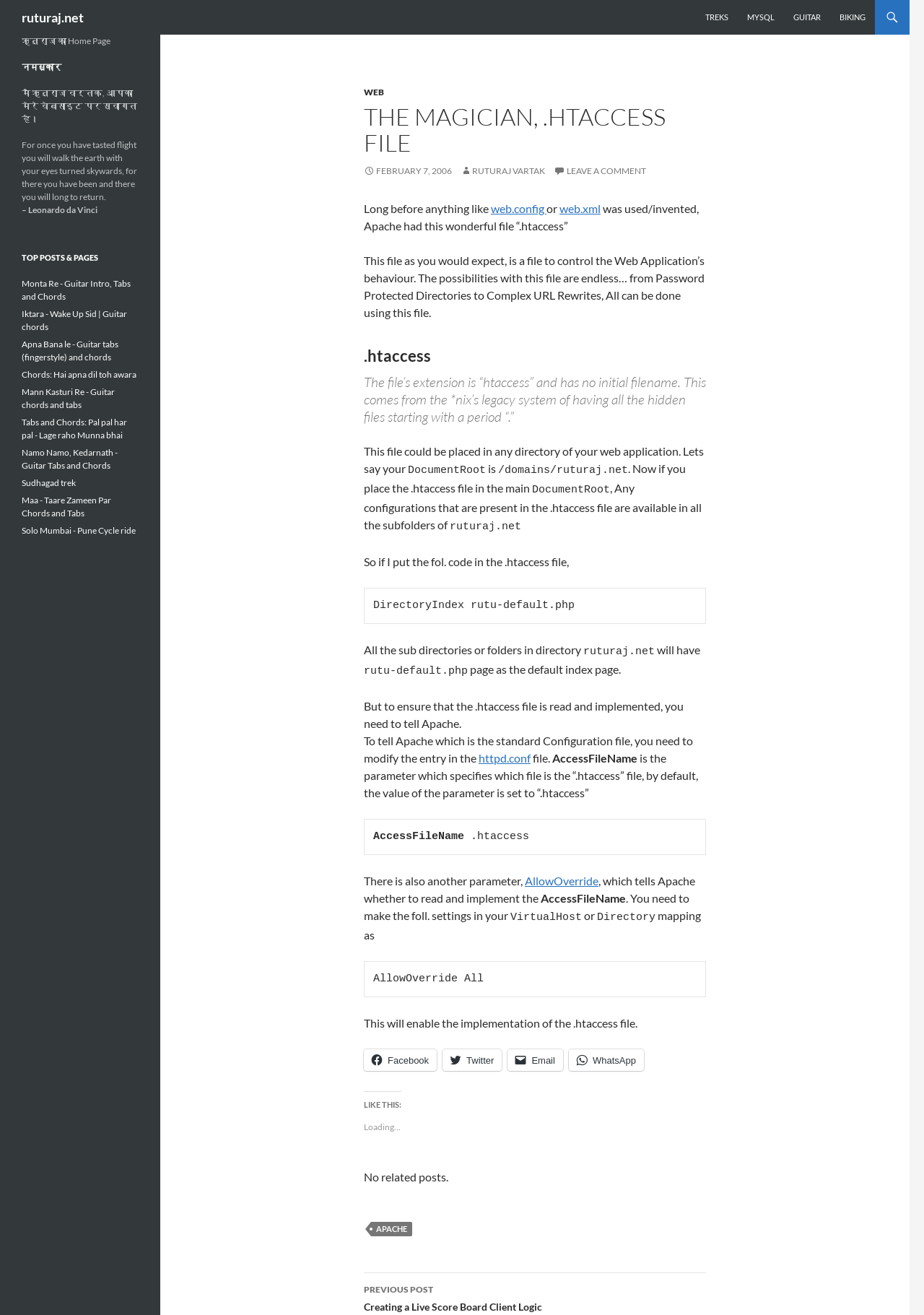What is the title of the article?
Based on the visual, give a brief answer using one word or a short phrase.

THE MAGICIAN,.HTACCESS FILE